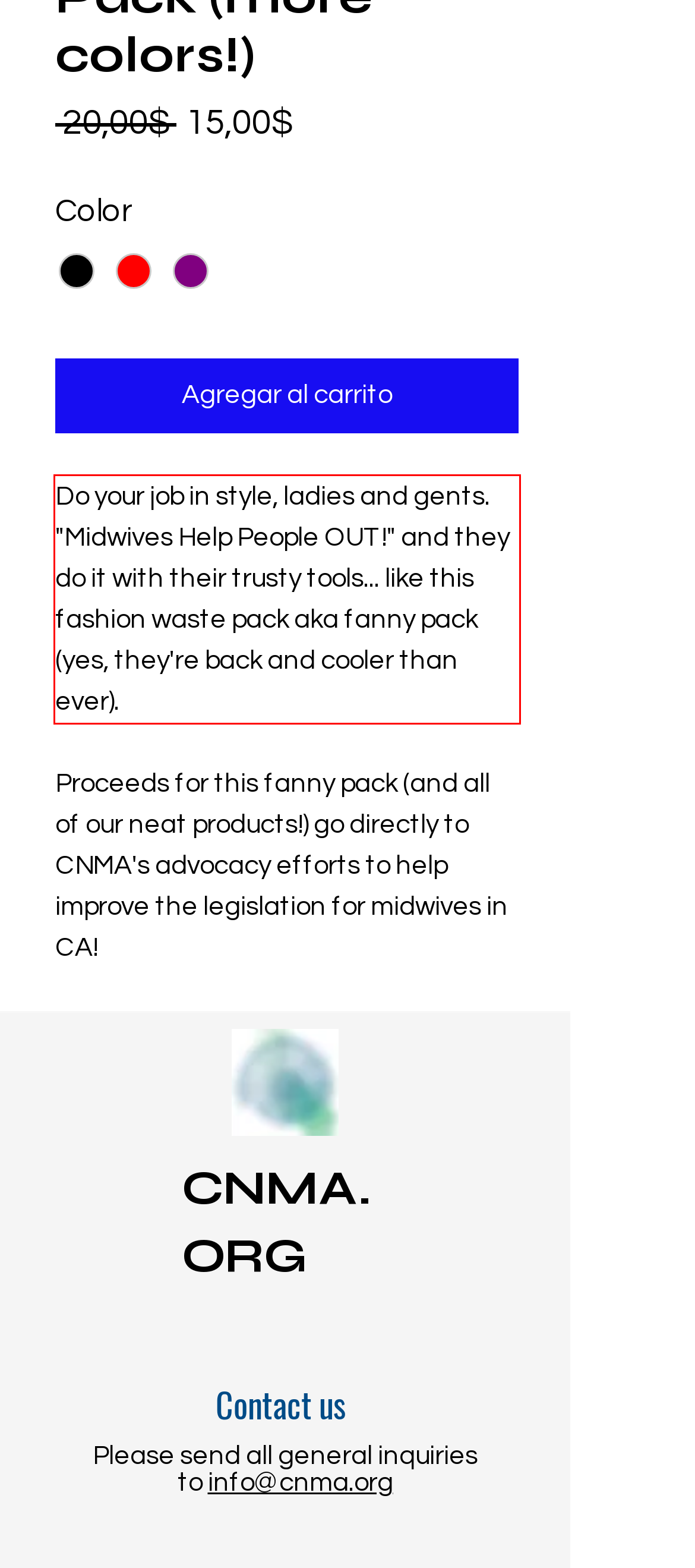Analyze the webpage screenshot and use OCR to recognize the text content in the red bounding box.

Do your job in style, ladies and gents. "Midwives Help People OUT!" and they do it with their trusty tools... like this fashion waste pack aka fanny pack (yes, they're back and cooler than ever).